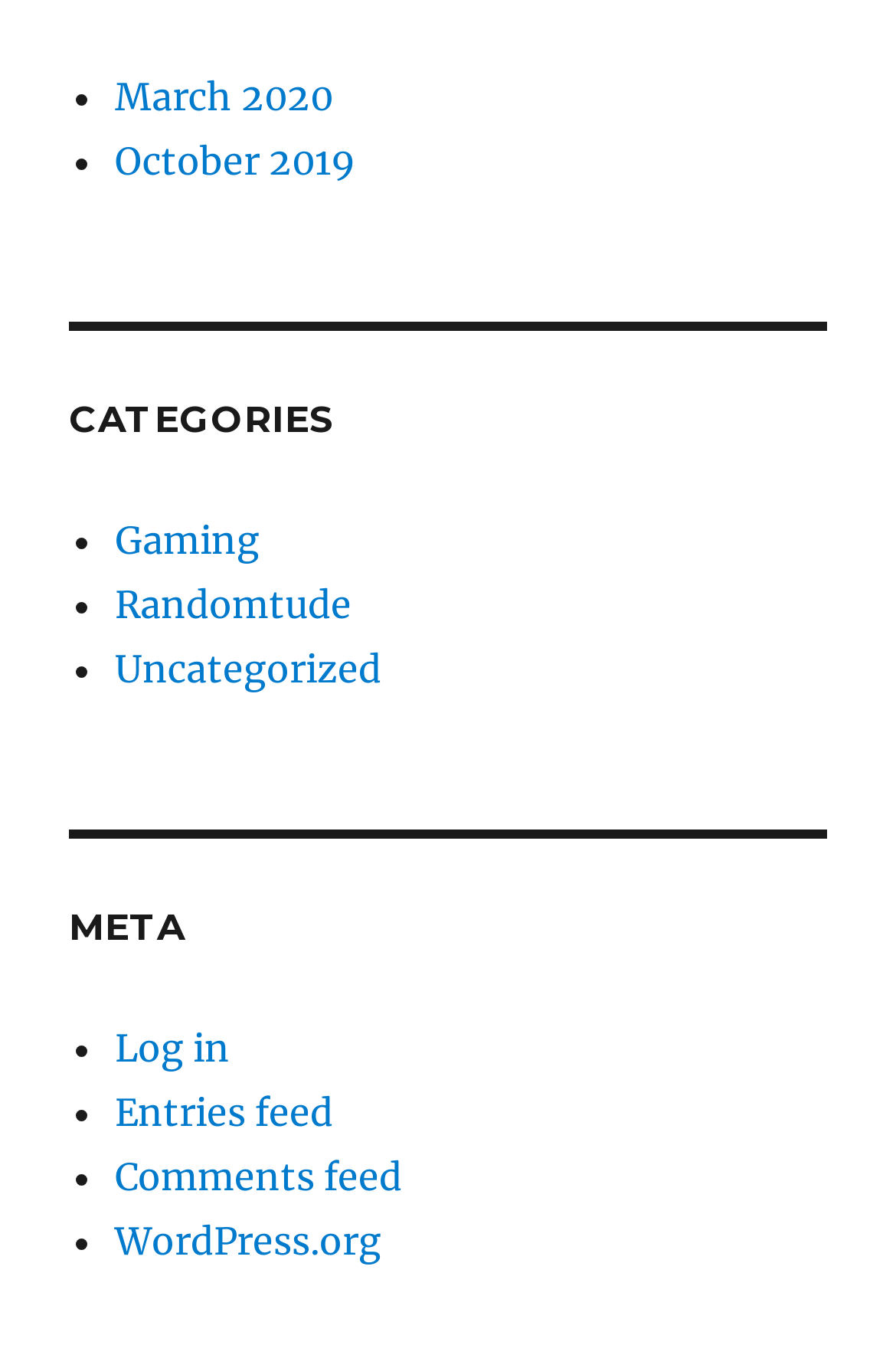What is the last item in the META section?
Look at the webpage screenshot and answer the question with a detailed explanation.

I looked at the links under the 'META' heading and found that the last item is 'WordPress.org', which is a link.